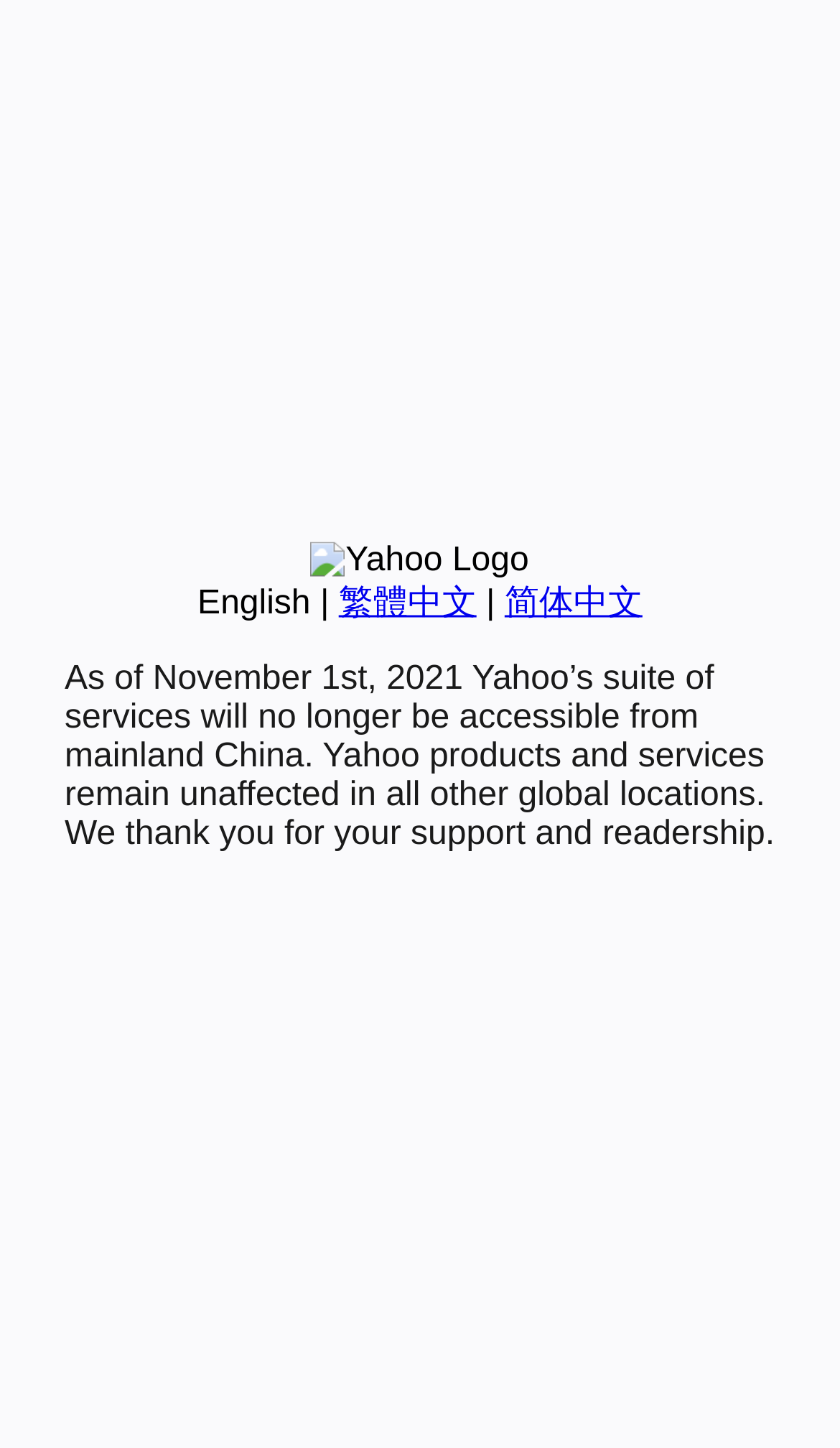Given the description "简体中文", determine the bounding box of the corresponding UI element.

[0.601, 0.404, 0.765, 0.429]